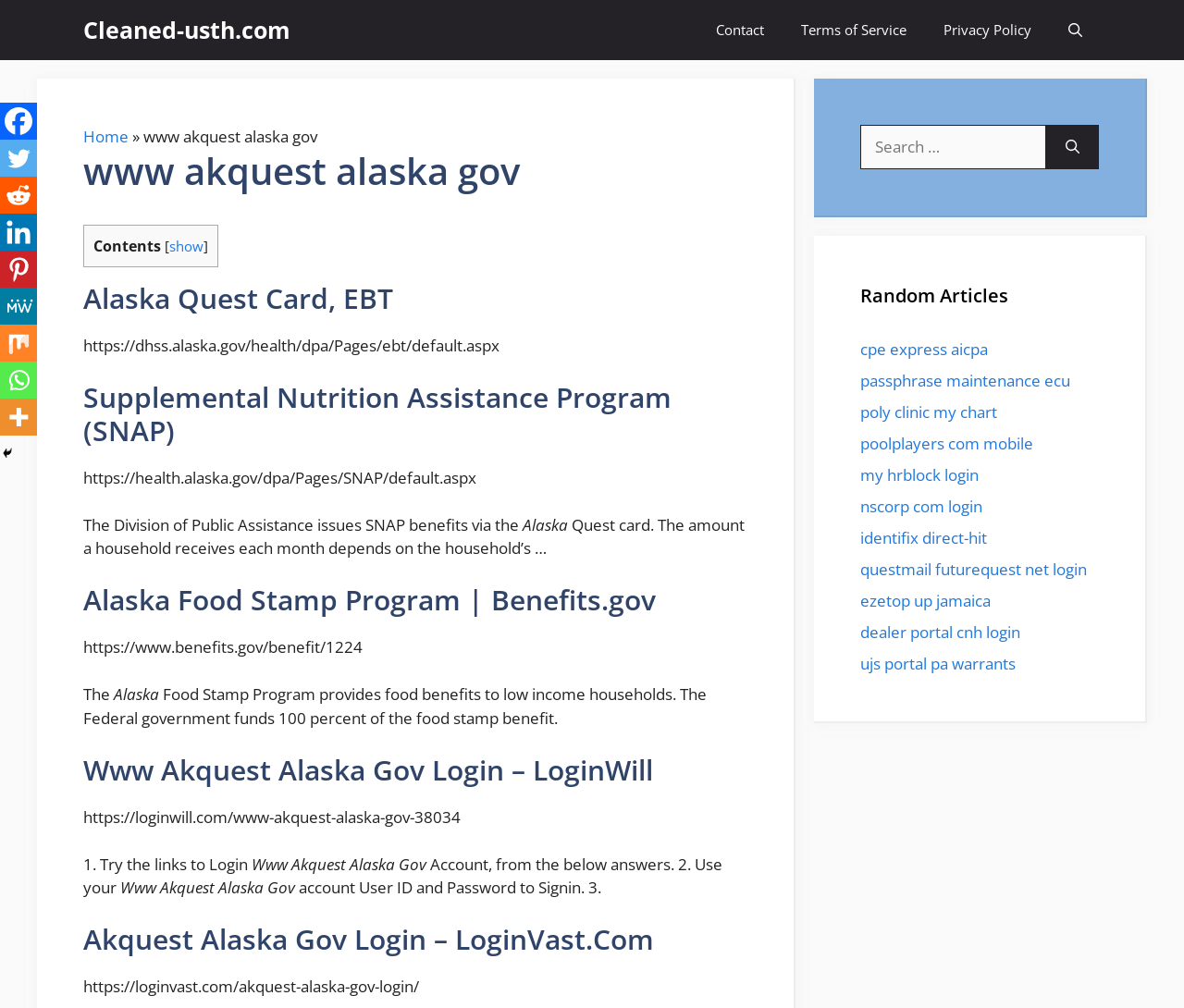Provide a one-word or brief phrase answer to the question:
What is the function of the button in the search bar?

Search